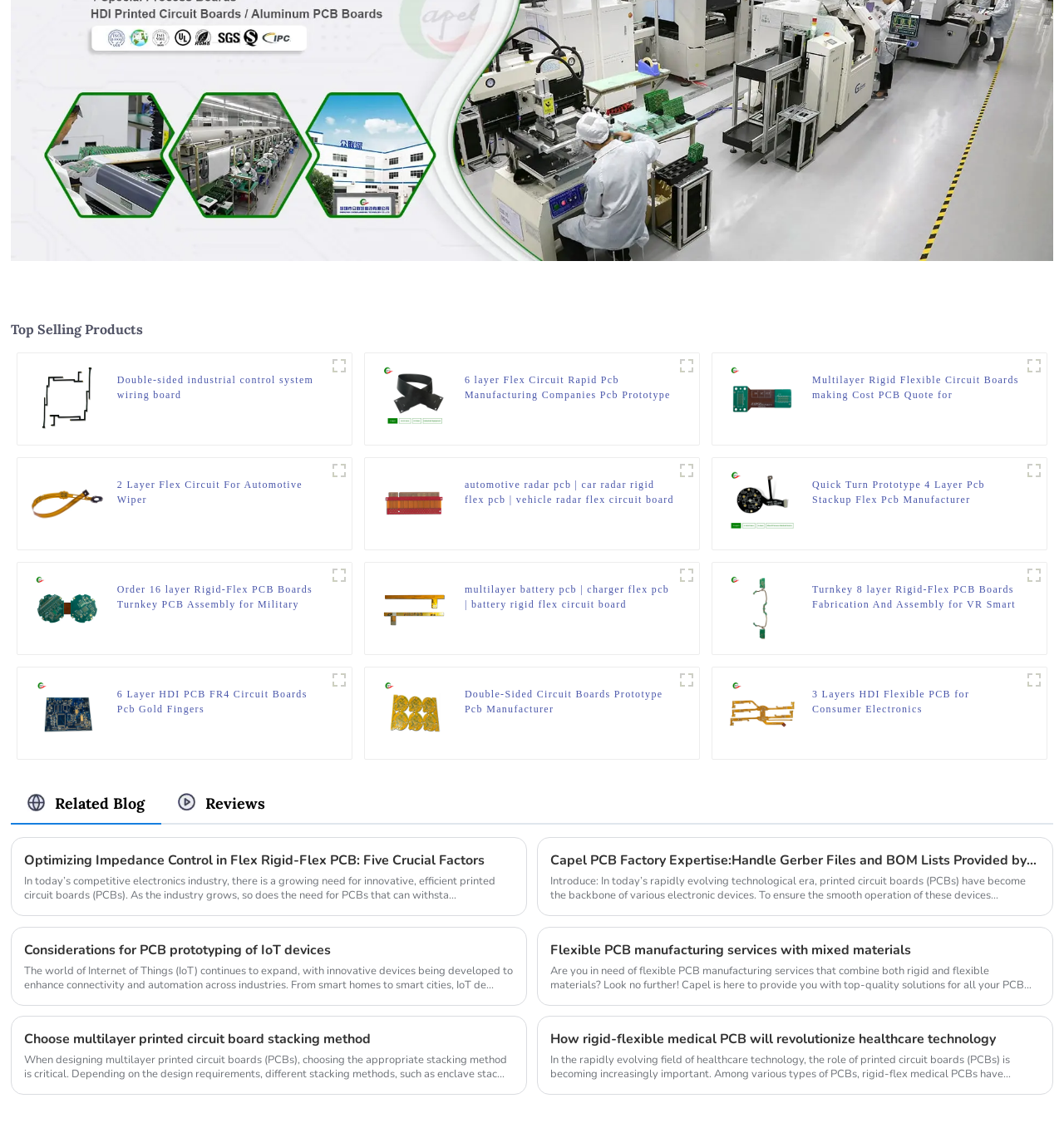Show the bounding box coordinates for the HTML element described as: "title="product-description2"".

[0.634, 0.594, 0.657, 0.616]